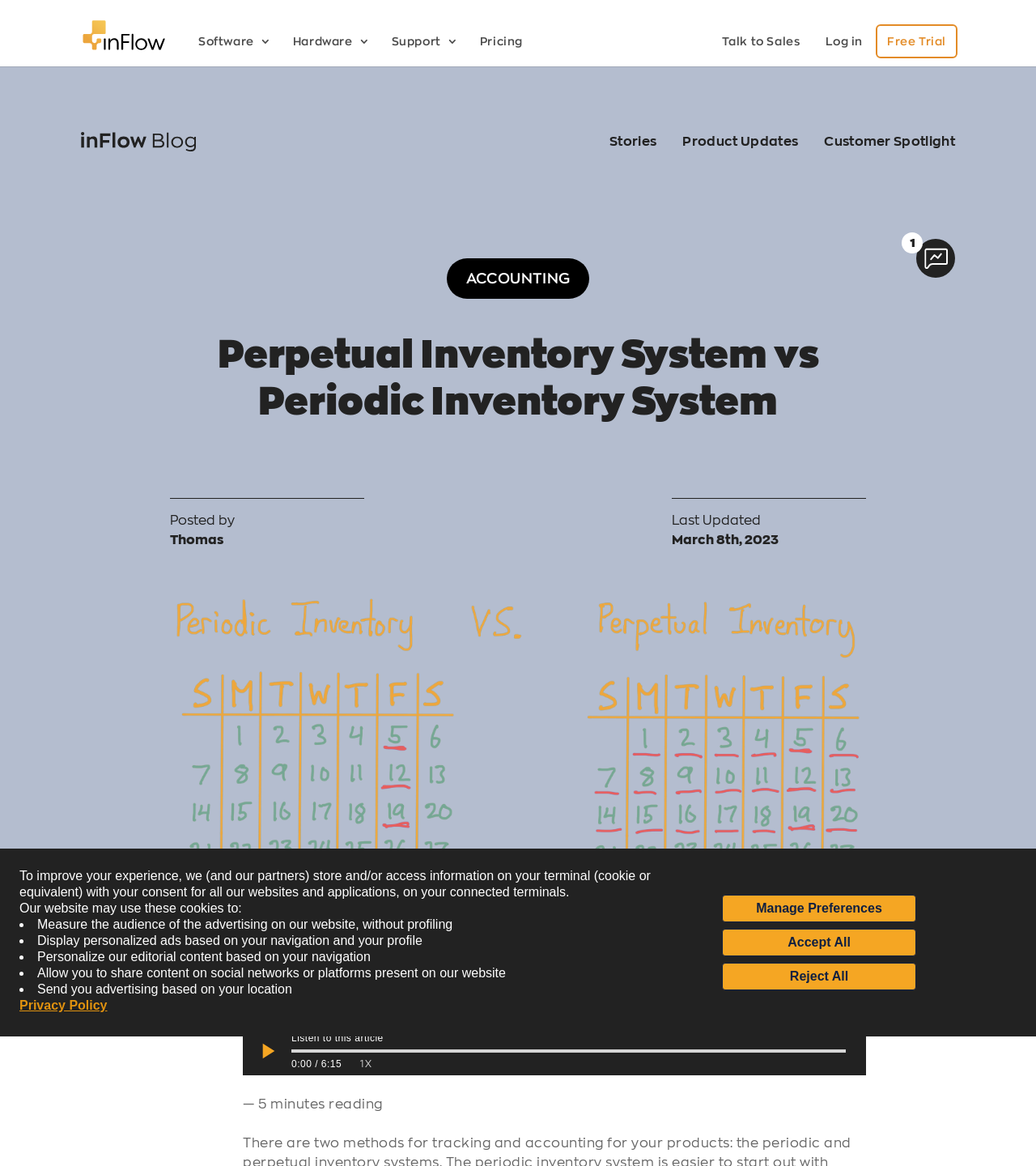Please indicate the bounding box coordinates for the clickable area to complete the following task: "Search for something". The coordinates should be specified as four float numbers between 0 and 1, i.e., [left, top, right, bottom].

[0.1, 0.0, 0.9, 0.001]